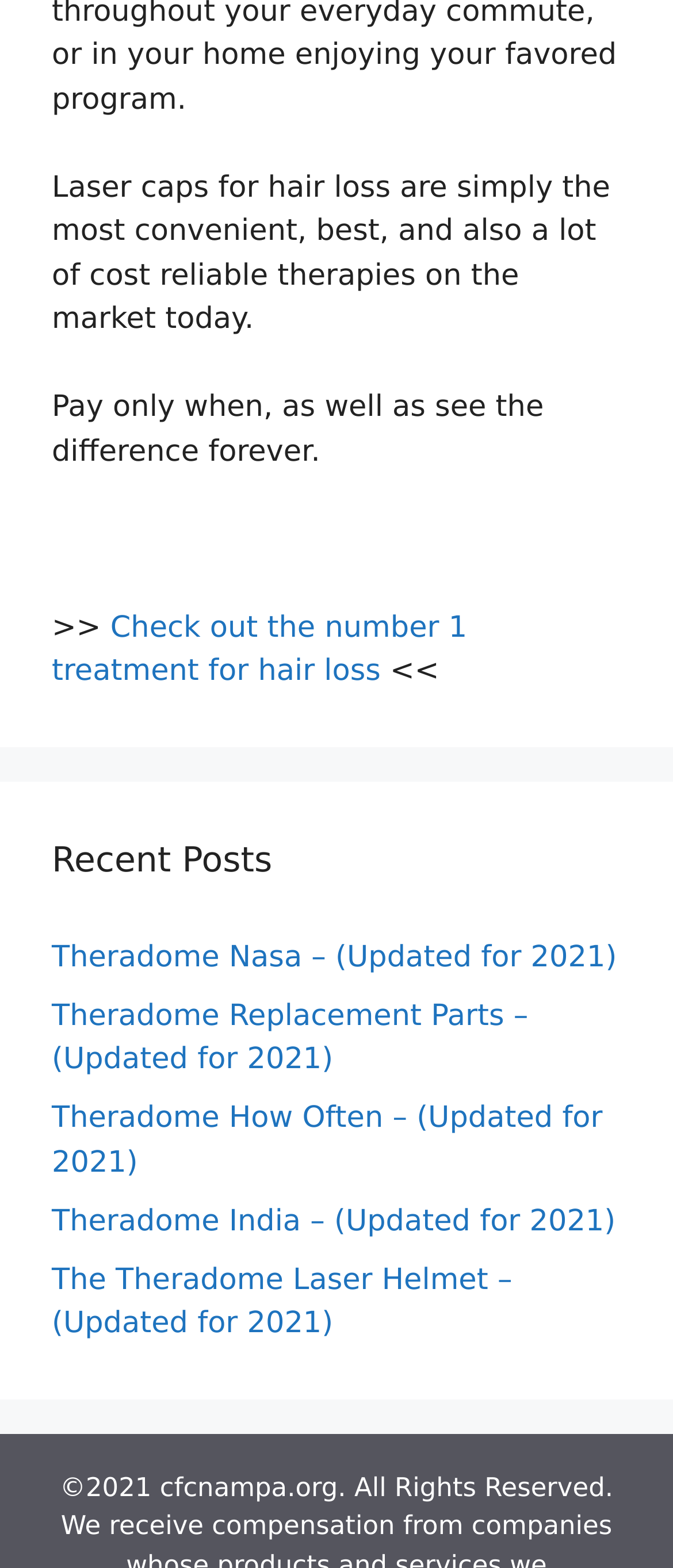What is the main topic of this webpage?
Using the image, elaborate on the answer with as much detail as possible.

The webpage appears to be discussing hair loss treatment, specifically laser caps, as indicated by the static text 'Laser caps for hair loss are simply the most convenient, best, and also a lot of cost reliable therapies on the market today.'